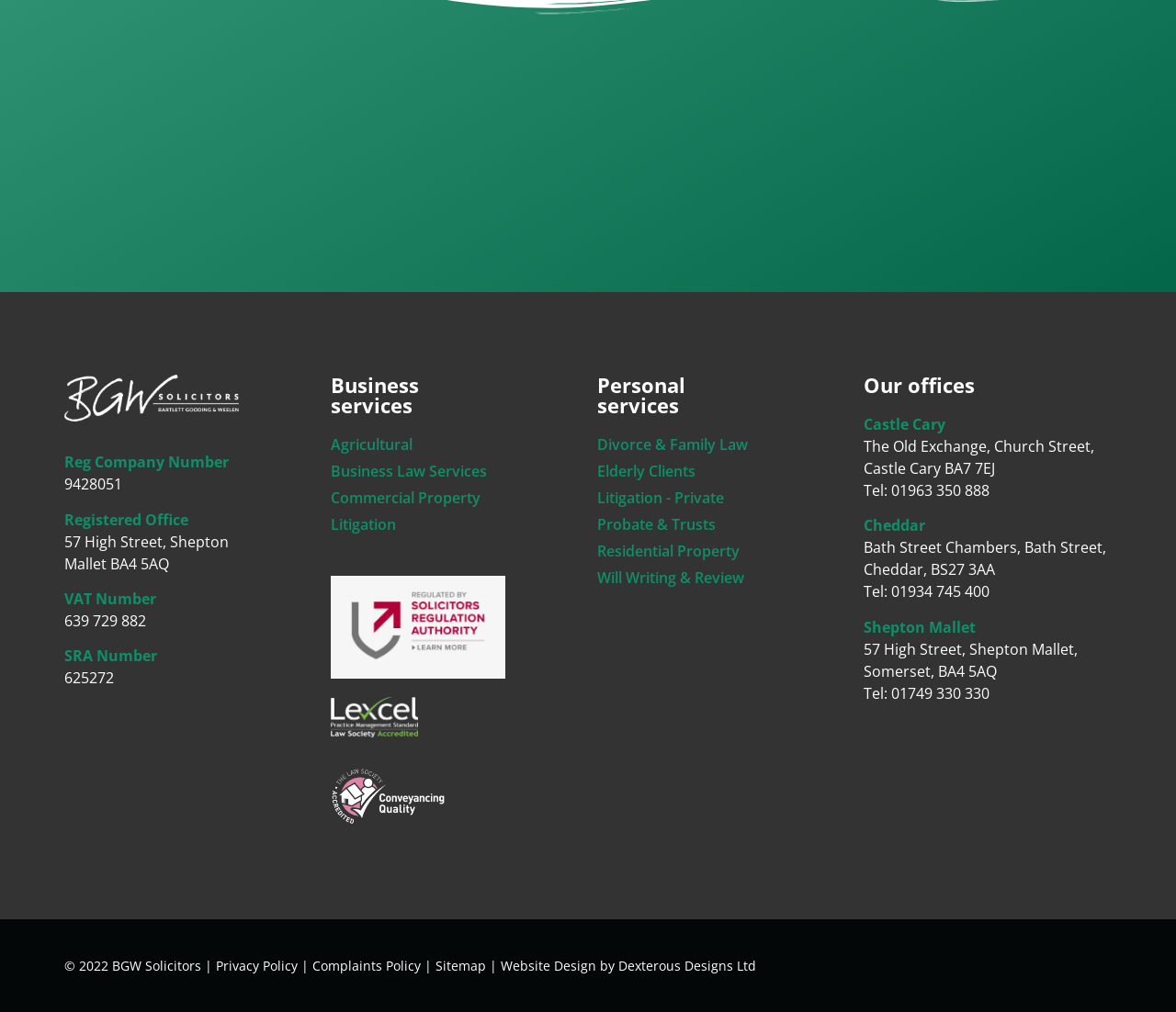Locate the bounding box coordinates of the element that needs to be clicked to carry out the instruction: "Go to Divorce & Family Law". The coordinates should be given as four float numbers ranging from 0 to 1, i.e., [left, top, right, bottom].

[0.508, 0.428, 0.656, 0.45]